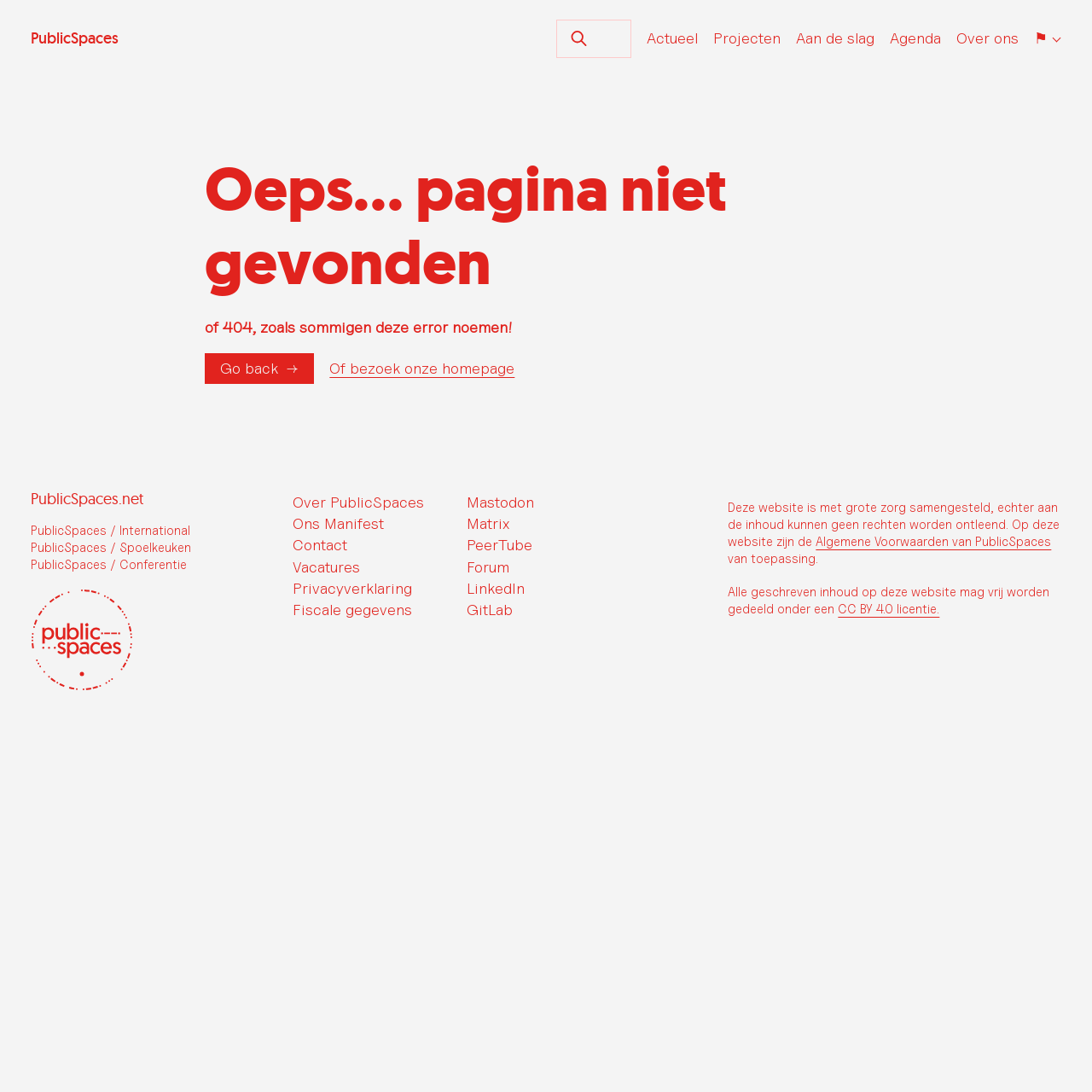Describe every aspect of the webpage comprehensively.

The webpage appears to be an error page, specifically a 404 page not found, for the website PublicSpaces.net. At the top left, there is a link to the website's homepage, "PublicSpaces", and a search box with a magnifying glass icon next to it. Below the search box, there are five navigation links: "Actueel", "Projecten", "Aan de slag", "Agenda", and "Over ons".

The main content area is divided into two sections. The top section has a heading "Oeps… pagina niet gevonden" (which translates to "Oops... page not found") and a brief description "of 404, zoals sommigen deze error noemen!" (which translates to "or 404, as some people call this error!"). Below this, there are two links: "Go back →" and "Of bezoek onze homepage" (which translates to "Or visit our homepage").

The bottom section has a list of links to various pages, including "PublicSpaces.net", "PublicSpaces / International", "PublicSpaces / Spoelkeuken", and "PublicSpaces / Conferentie". There is also an image and several links to pages such as "Over PublicSpaces", "Ons Manifest", "Contact", and others. Additionally, there are links to social media platforms and a disclaimer about the website's content and licensing.